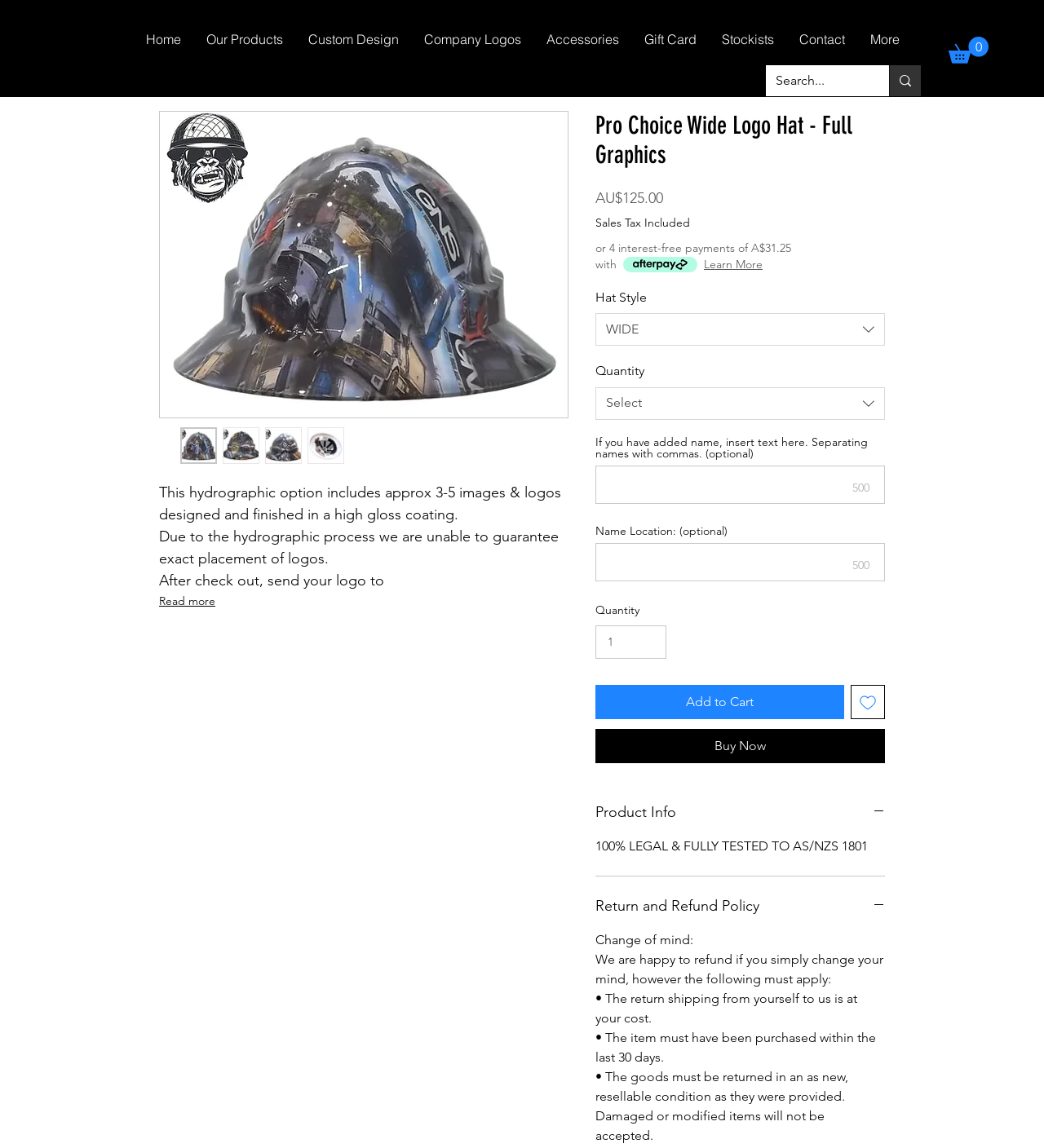Summarize the webpage with a detailed and informative caption.

This webpage is about a product called "Pro Choice Wide Logo Hat - Full Graphics" from Cool Hard Hats. At the top, there is a navigation menu with links to "Home", "Our Products", "Custom Design", "Company Logos", "Accessories", "Gift Card", "Stockists", and "Contact". On the right side of the navigation menu, there is a cart icon with 0 items and a search bar.

Below the navigation menu, there is a large image of the product, which is a hard hat with a logo on it. To the right of the image, there are several thumbnails of the product from different angles.

The product description is below the image, stating that this hydrographic option includes approximately 3-5 images and logos designed and finished in a high gloss coating. Due to the hydrographic process, the exact placement of logos cannot be guaranteed. After checking out, customers need to send their logo to the company, and they will receive a demo image for approval prior to printing.

The product features are listed below the description, including that it is a hydrographic repetitive logo hard hat, has no set-up fees or minimum quantities required, and is 100% legal and fully tested to meet Australian Standards AS/NZS1801.

The product details section includes the price, AU$125.00, and information about sales tax and payment options. There is also a section to select the hat style and quantity, and an option to add a name or text to the hat.

Below the product details, there are buttons to "Add to Cart", "Add to Wishlist", and "Buy Now". There is also a section with product information, return and refund policy, and a note about changing one's mind.

Overall, this webpage is a product page for a customized hard hat with a logo, providing detailed information about the product, its features, and how to purchase it.